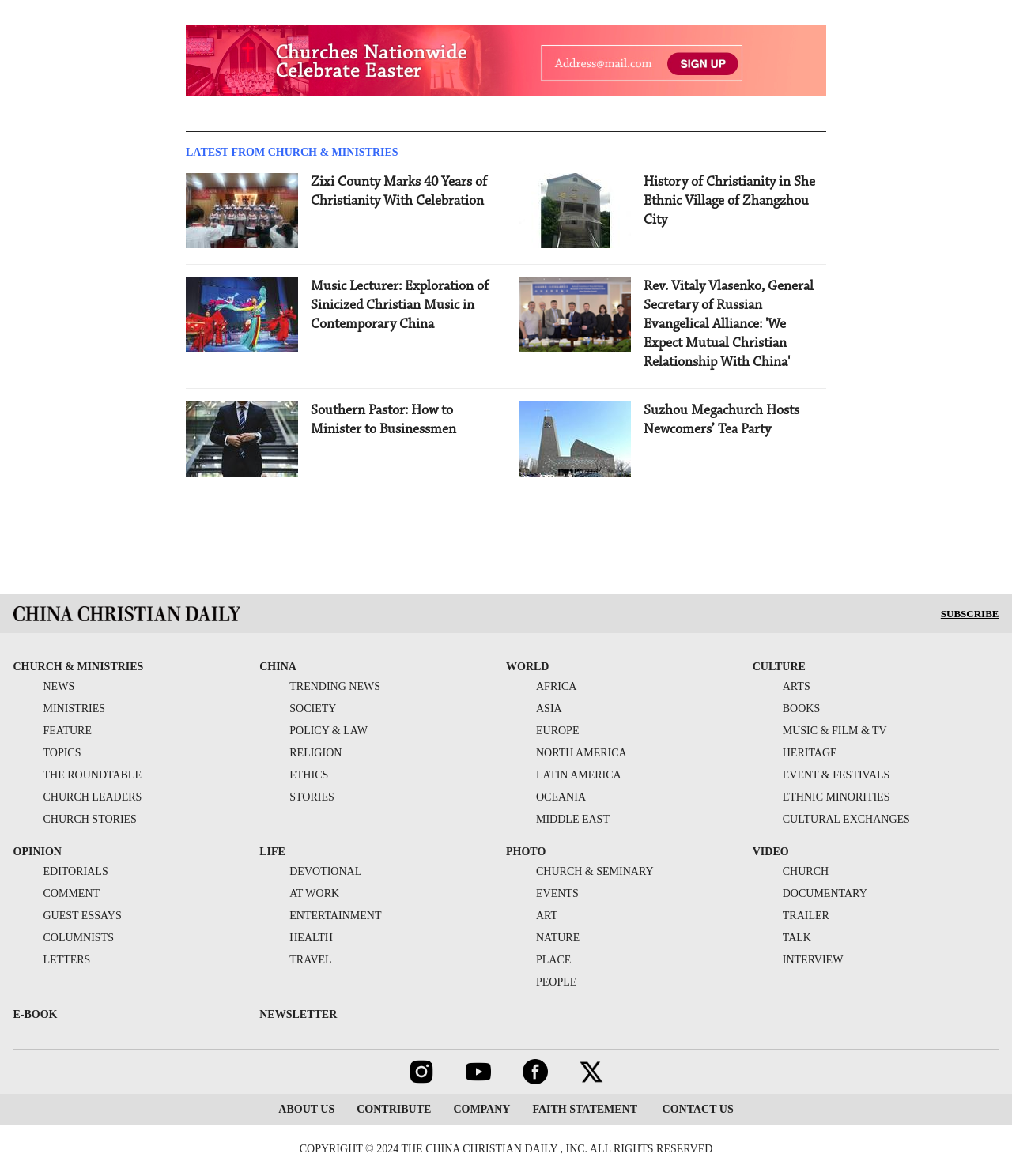Pinpoint the bounding box coordinates of the clickable area necessary to execute the following instruction: "View the 'WORLD' news". The coordinates should be given as four float numbers between 0 and 1, namely [left, top, right, bottom].

[0.5, 0.562, 0.543, 0.572]